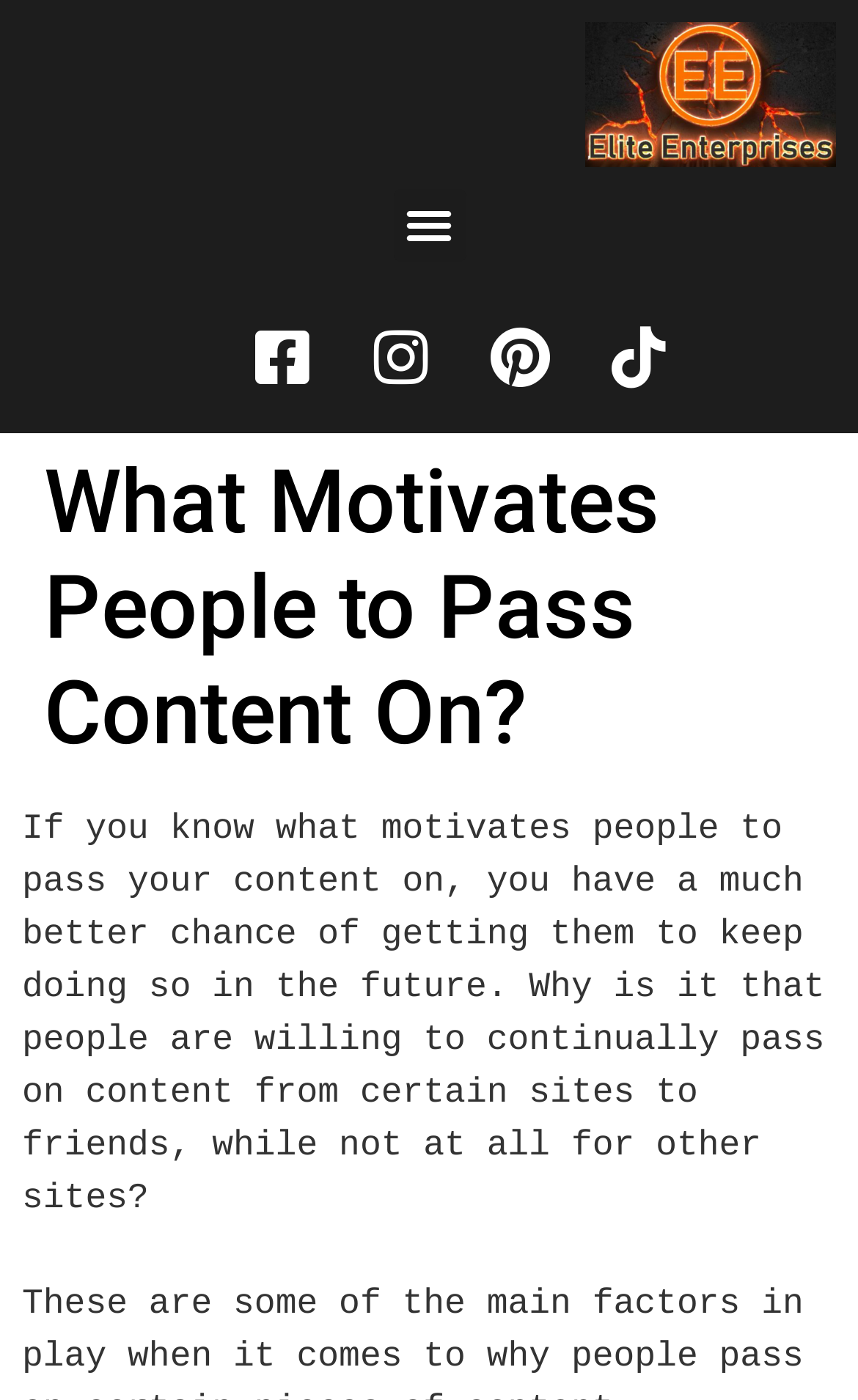Where is the 'Facebook-square' link located on the webpage?
Please look at the screenshot and answer in one word or a short phrase.

Top-left